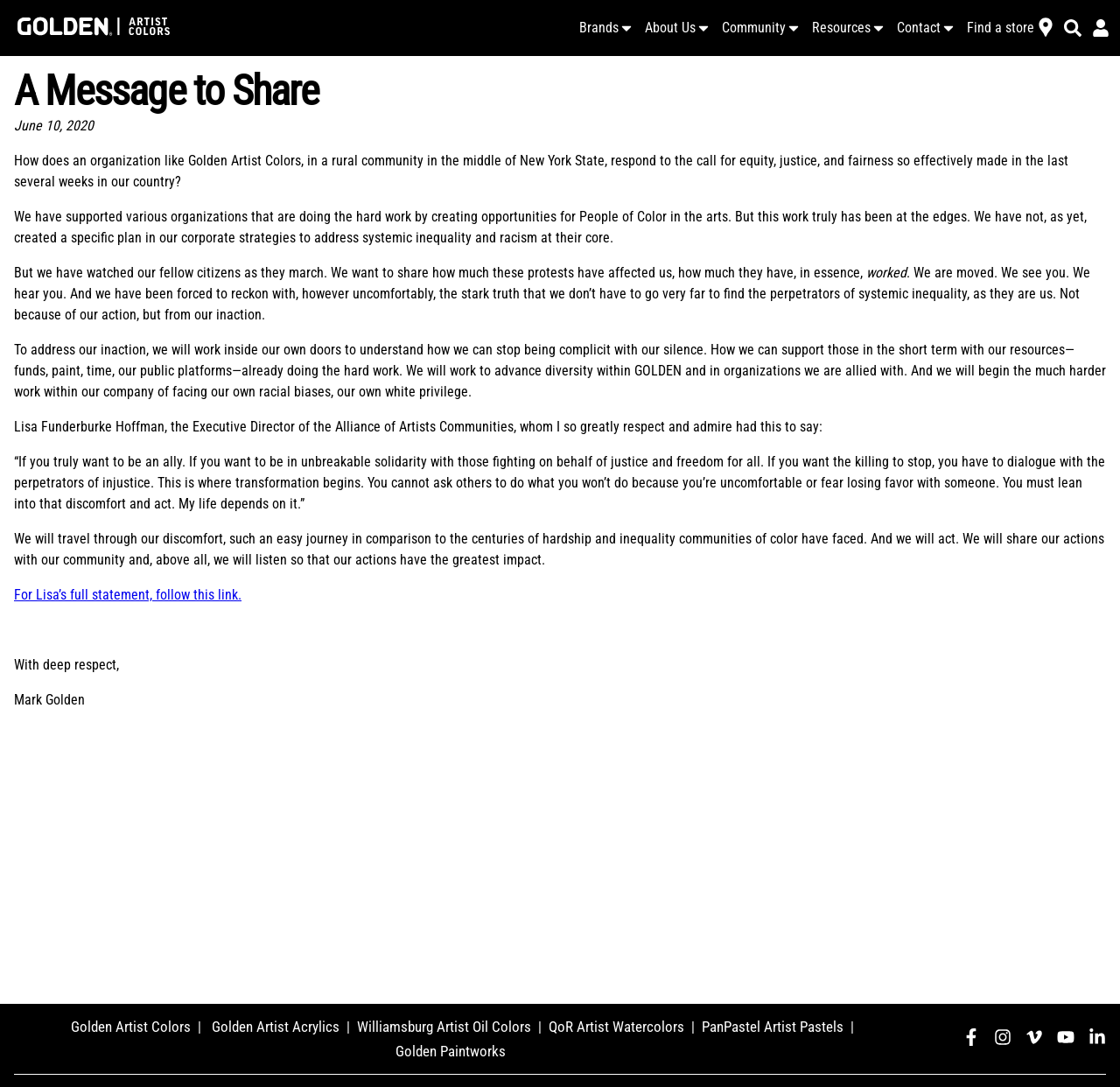For the element described, predict the bounding box coordinates as (top-left x, top-left y, bottom-right x, bottom-right y). All values should be between 0 and 1. Element description: Williamsburg Artist Oil Colors

[0.319, 0.936, 0.484, 0.952]